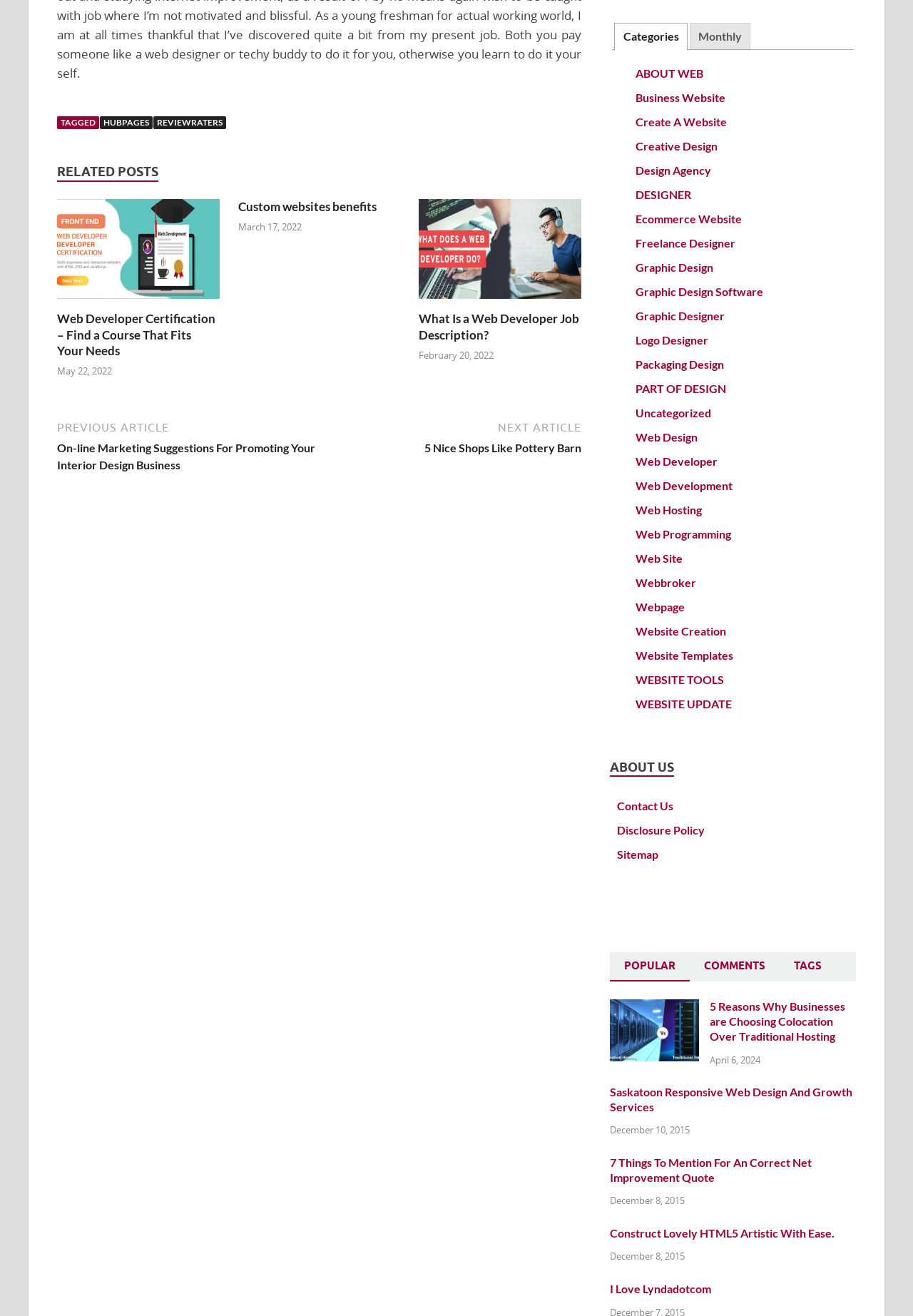Answer this question using a single word or a brief phrase:
What is the date of the post 'What Is a Web Developer Job Description?'?

February 20, 2022